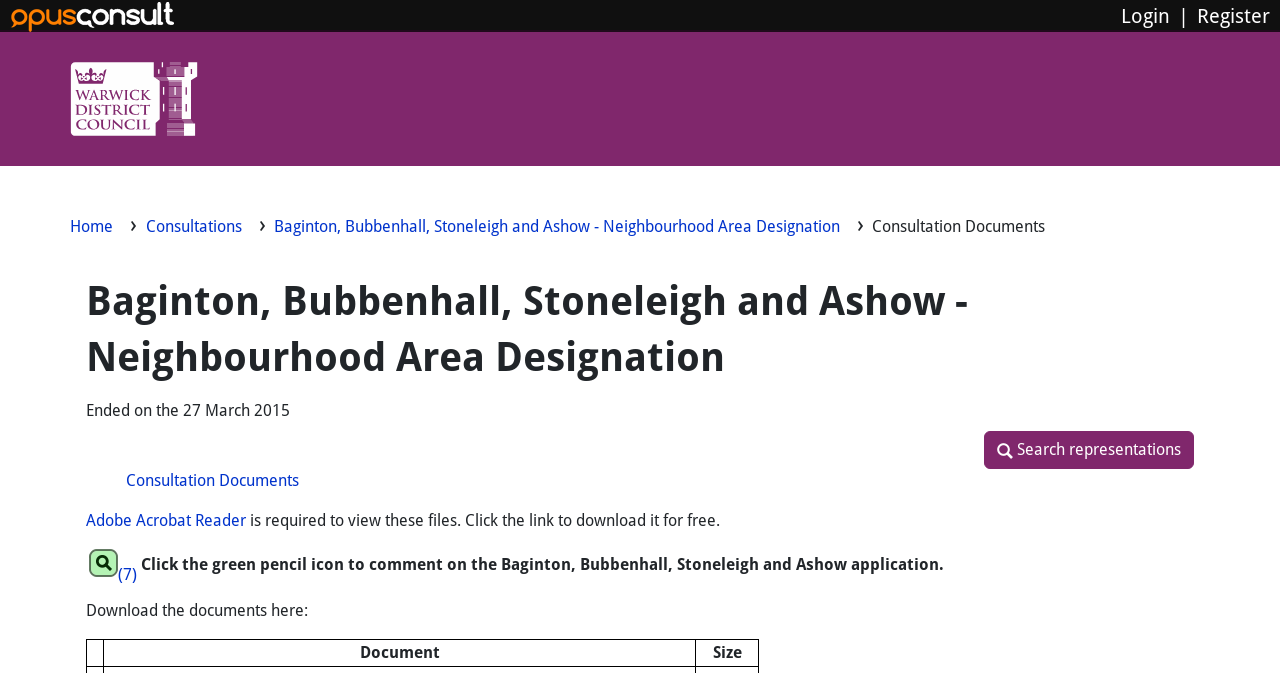Identify the bounding box coordinates necessary to click and complete the given instruction: "Click the login button".

[0.876, 0.006, 0.914, 0.041]